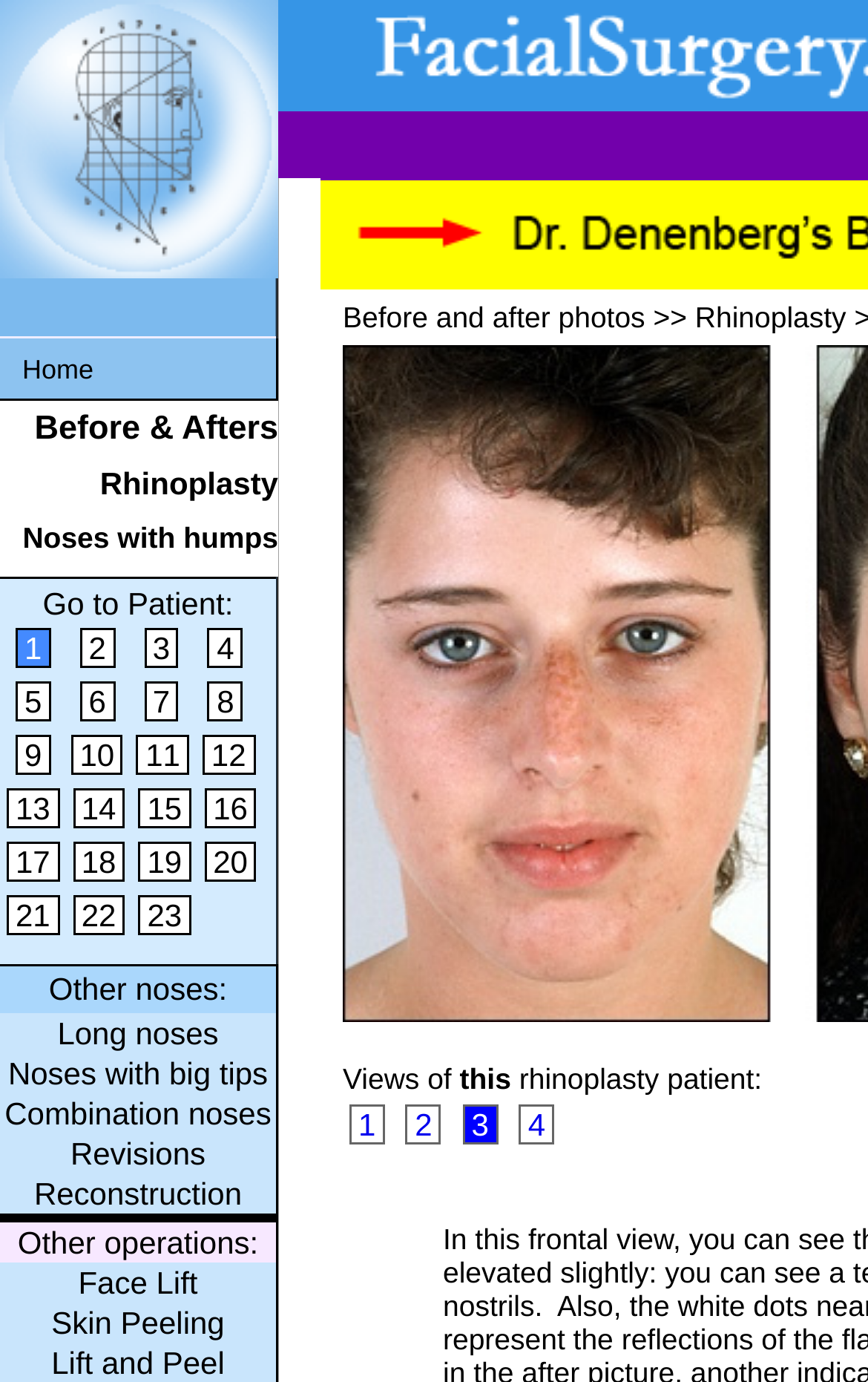How many pages of before and after photos are there?
Can you offer a detailed and complete answer to this question?

I counted the number of links at the bottom of the page, which are numbered from 1 to 23. These links likely lead to different pages of before and after photos.